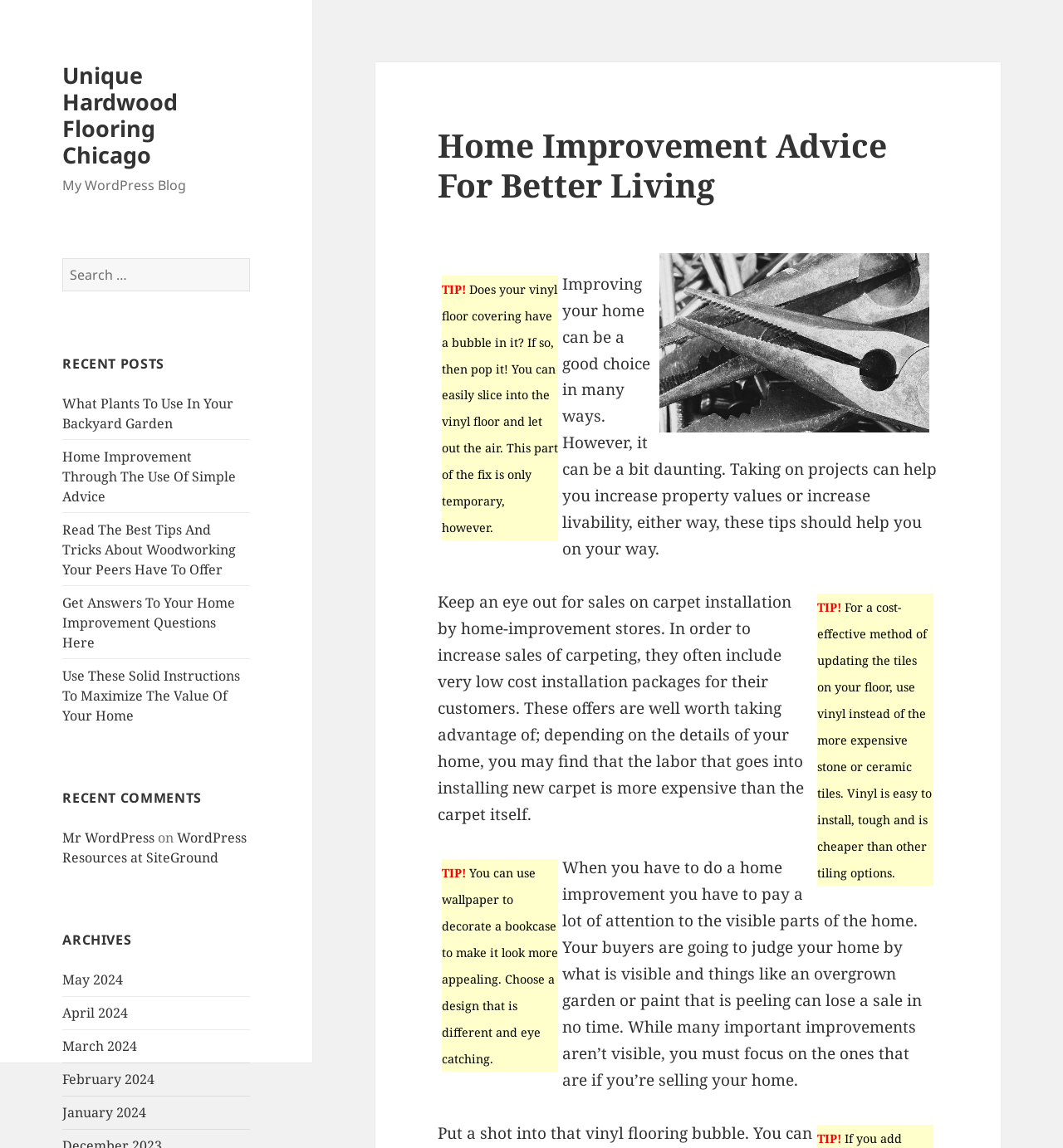What is the topic of the tip in the middle of the page?
Can you provide an in-depth and detailed response to the question?

By reading the text in the middle of the page, I can see that it says 'TIP! Does your vinyl floor covering have a bubble in it? If so, then pop it! You can easily slice into the vinyl floor and let out the air. This part of the fix is only temporary, however.' Therefore, the topic of the tip is vinyl floor covering.